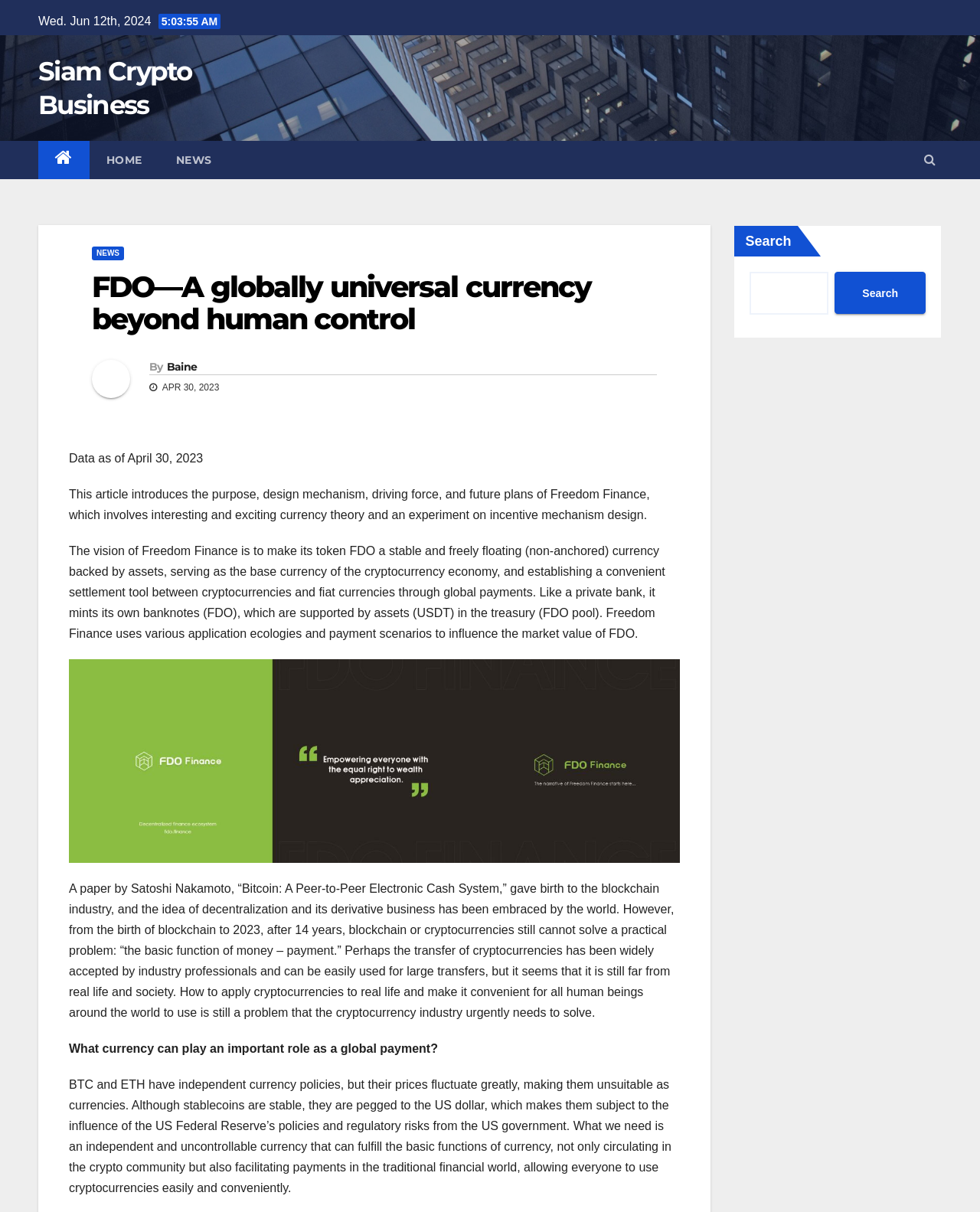Find the bounding box coordinates of the element you need to click on to perform this action: 'Search for something'. The coordinates should be represented by four float values between 0 and 1, in the format [left, top, right, bottom].

[0.764, 0.224, 0.845, 0.26]